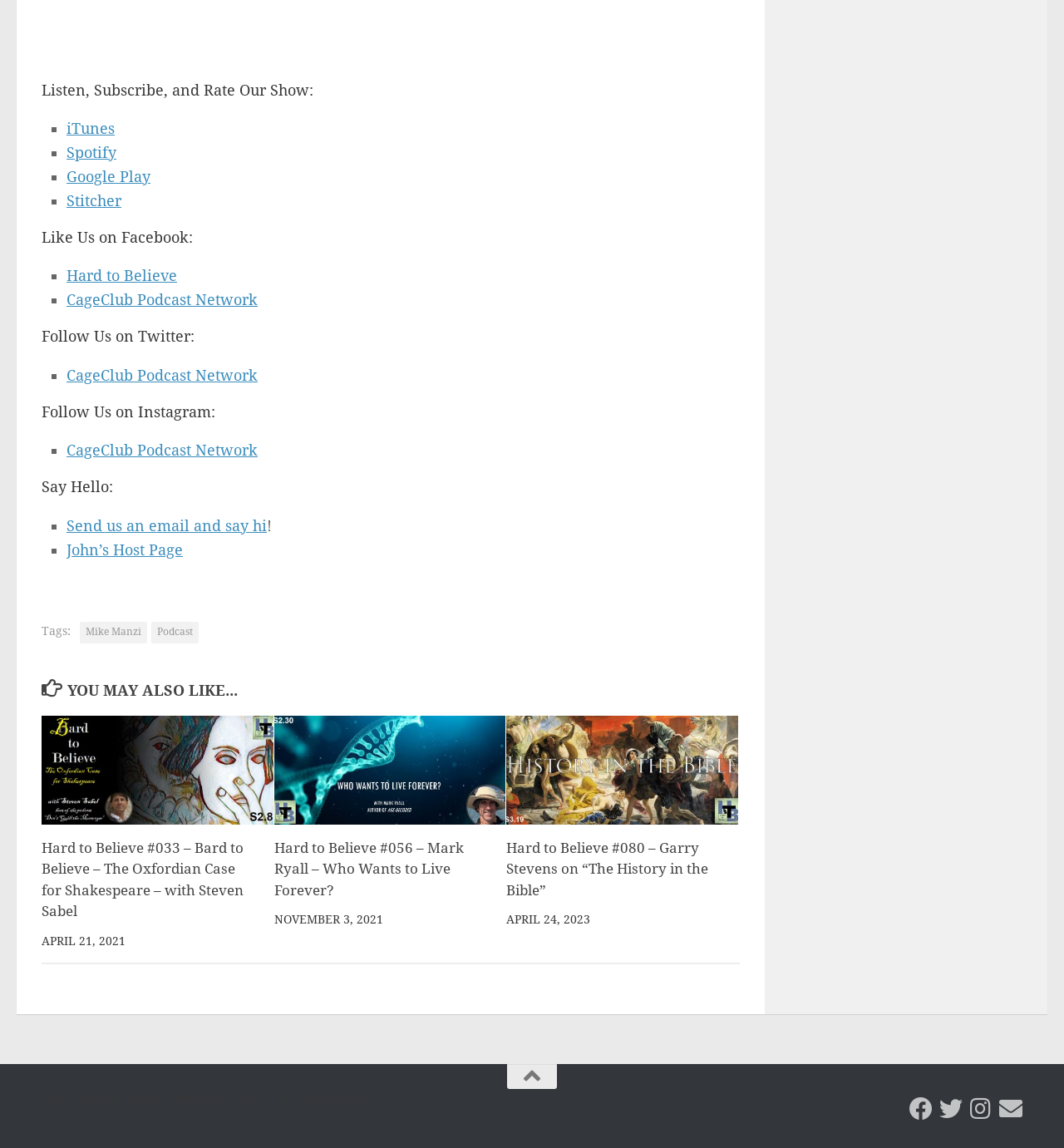What is the name of the podcast network?
Can you offer a detailed and complete answer to this question?

I found the name of the podcast network at the bottom of the webpage, which is 'The CageClub Podcast Network'. This name is also associated with the copyright information.